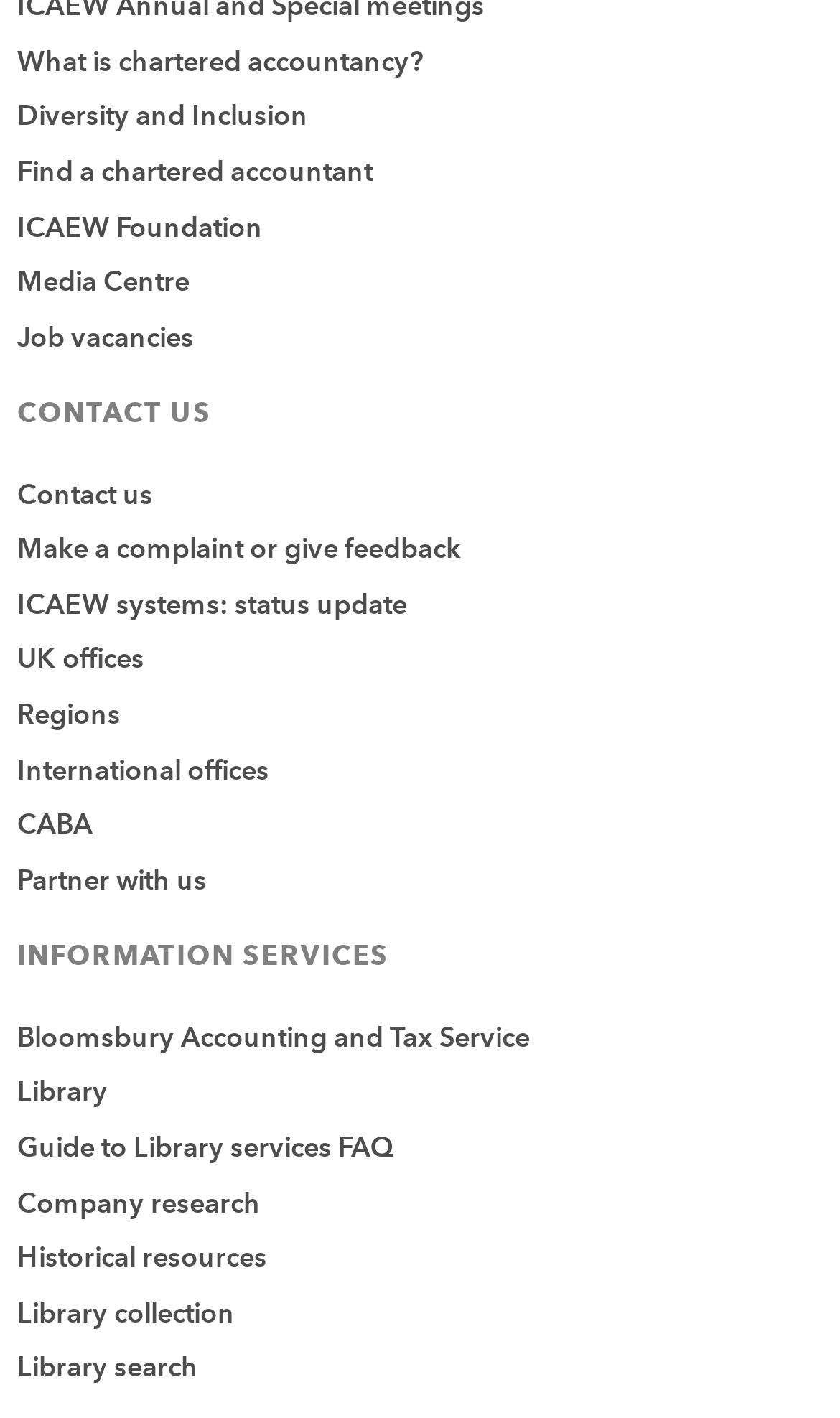Find the bounding box coordinates of the element I should click to carry out the following instruction: "Find a chartered accountant".

[0.021, 0.109, 0.444, 0.134]